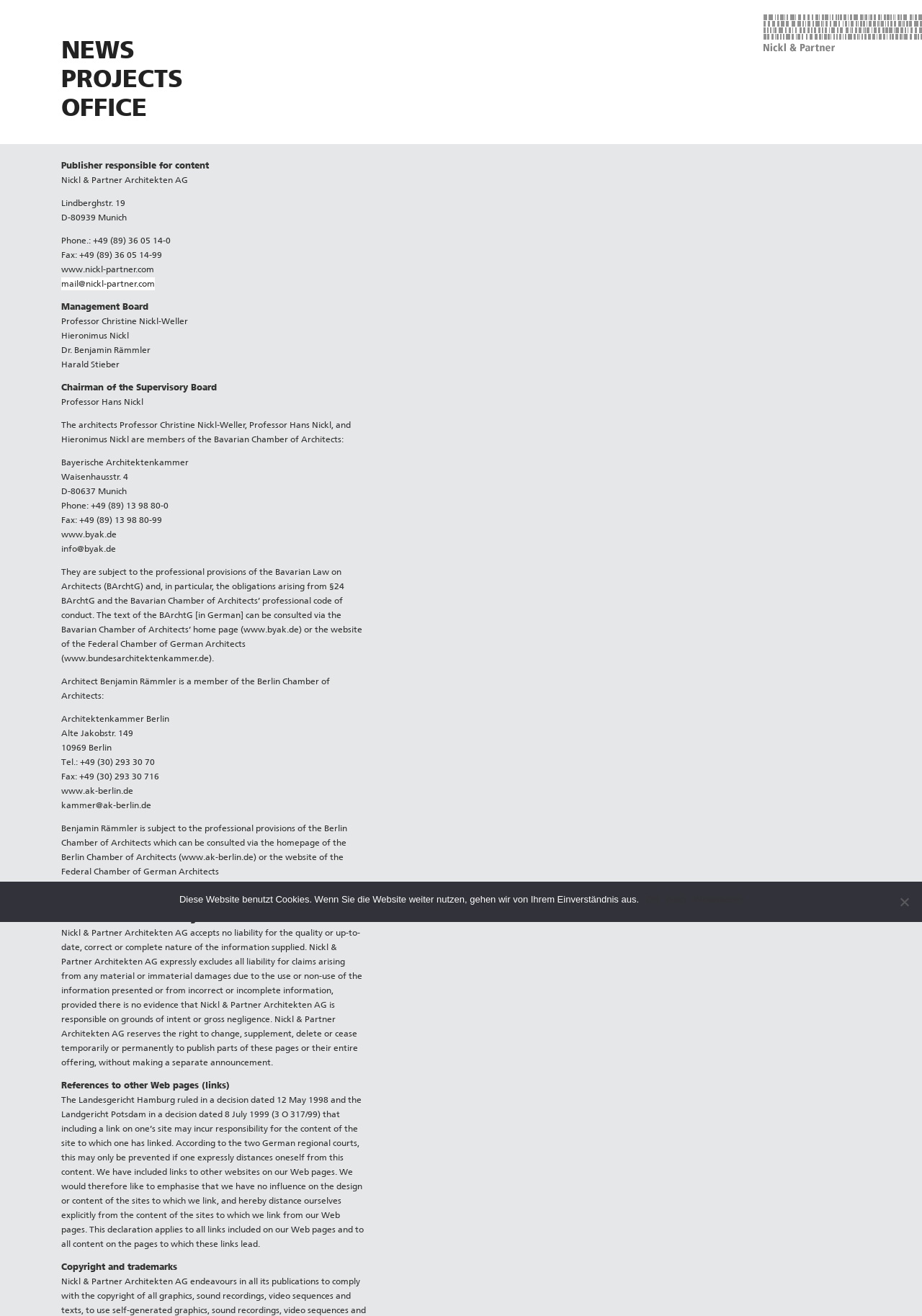Please answer the following question using a single word or phrase: 
What is the purpose of the disclaimer section?

To exclude liability